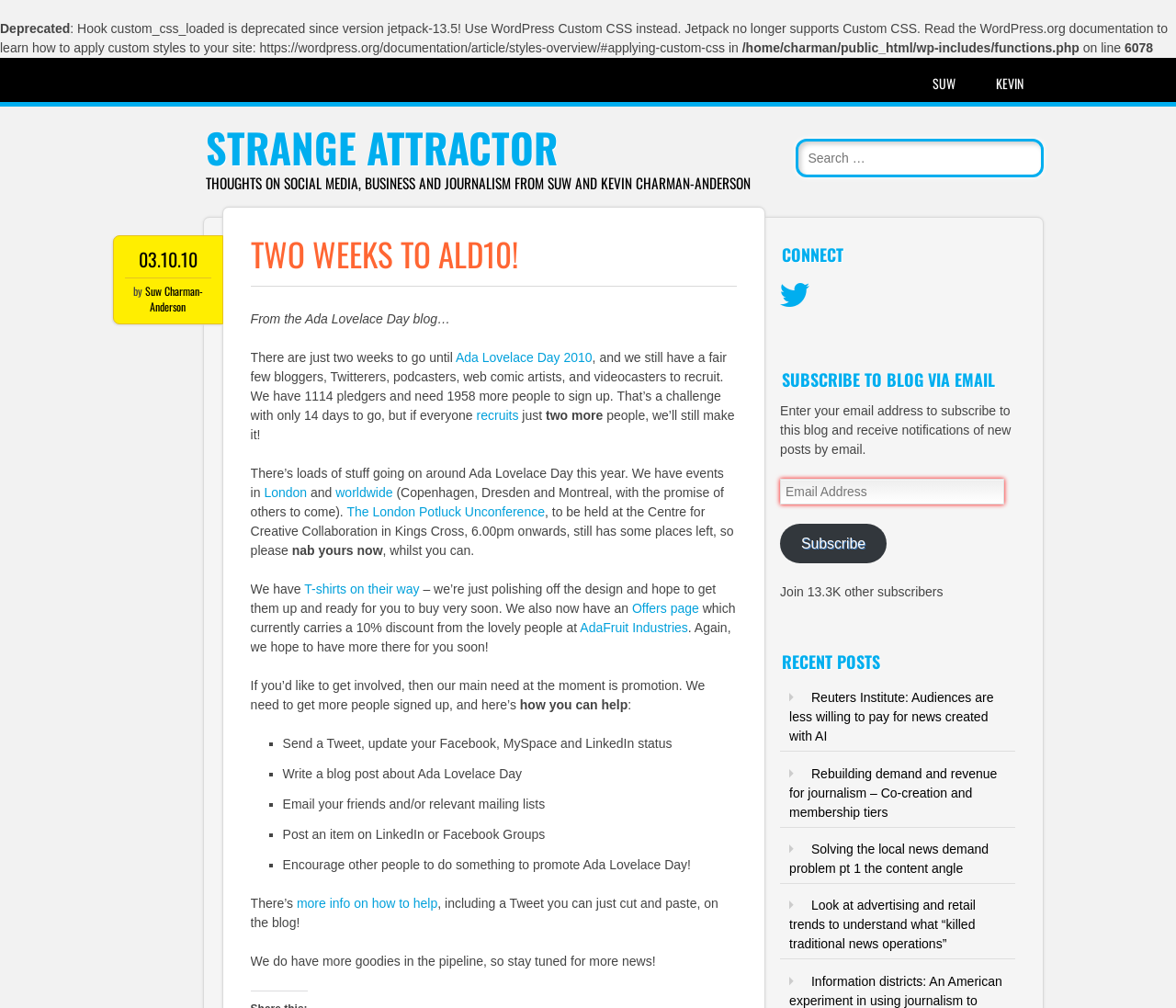Craft a detailed narrative of the webpage's structure and content.

This webpage is about Strange Attractor, a blog focused on social media, business, and journalism. At the top, there is a navigation menu with links to "SKIP TO CONTENT", "SUW", and "KEVIN". Below the navigation menu, there is a search bar and a heading that reads "STRANGE ATTRACTOR" with a subheading that describes the blog's focus.

The main content of the webpage is about Ada Lovelace Day 2010, an event that is two weeks away. There is a call to action to recruit more bloggers, Twitterers, podcasters, web comic artists, and videocasters to participate in the event. The webpage also mentions that there are events planned in London and worldwide, including a potluck unconference in London.

Additionally, the webpage promotes the sale of T-shirts and provides a link to an "Offers page" with a 10% discount from AdaFruit Industries. There is also a section on how to get involved in promoting Ada Lovelace Day, including sending tweets, writing blog posts, and emailing friends.

On the right side of the webpage, there are several sections, including "CONNECT" with a link to Twitter, "SUBSCRIBE TO BLOG VIA EMAIL" with a form to enter an email address, and "RECENT POSTS" with links to four recent articles.